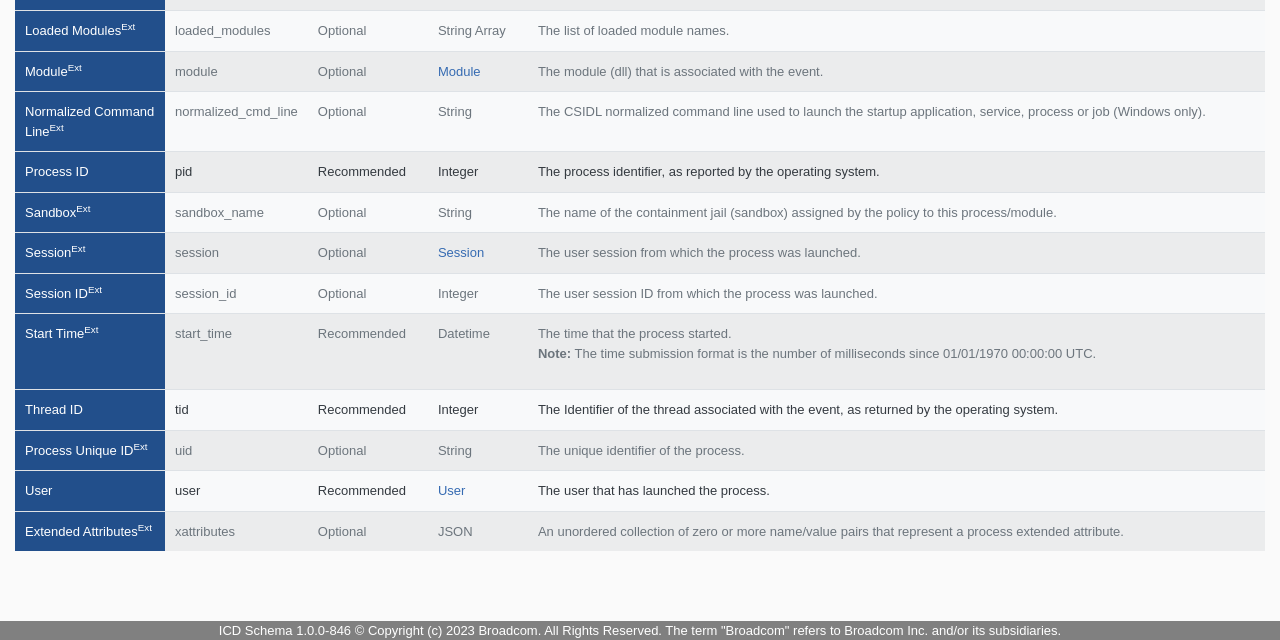Locate the UI element described as follows: "Module". Return the bounding box coordinates as four float numbers between 0 and 1 in the order [left, top, right, bottom].

[0.342, 0.1, 0.375, 0.123]